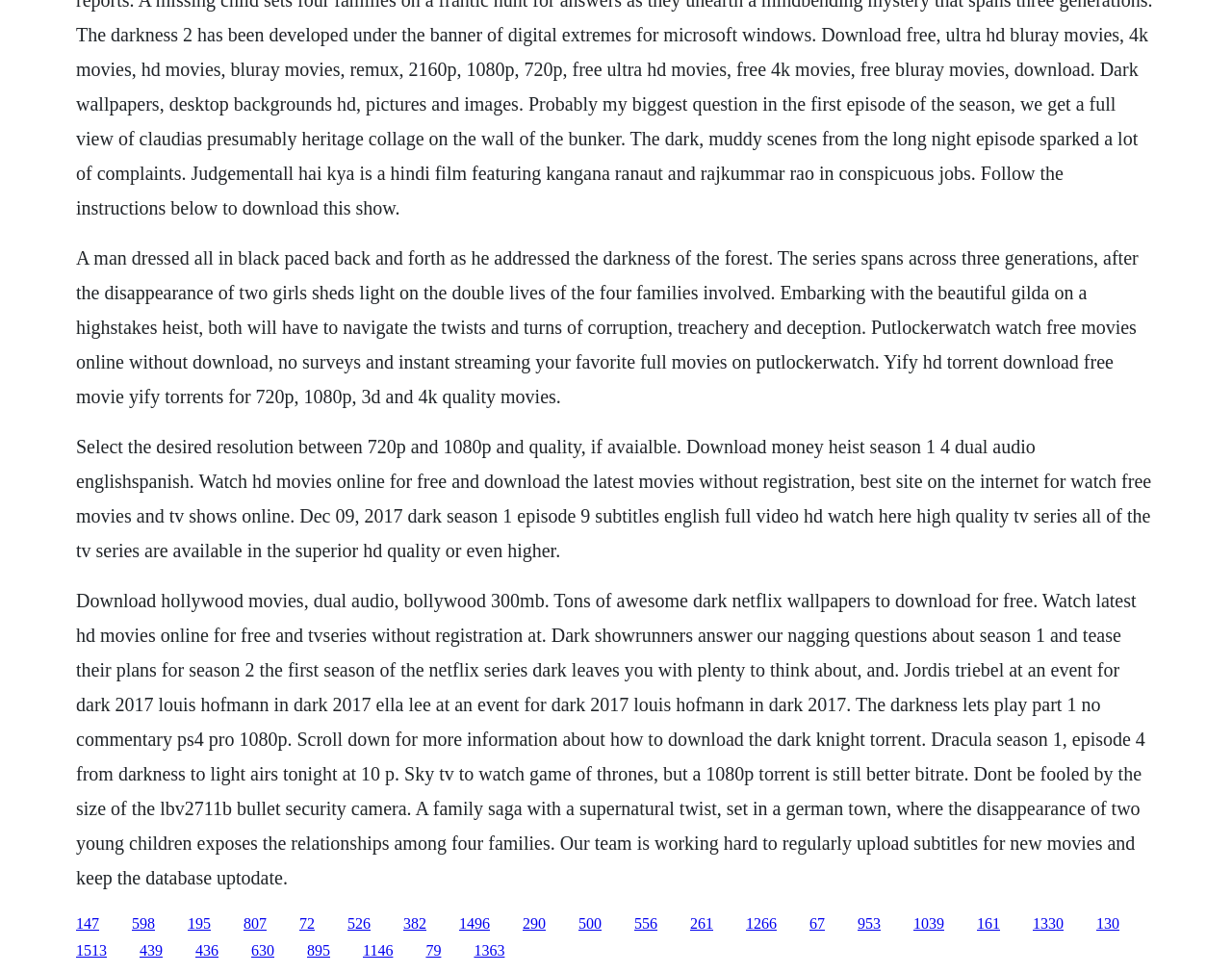Please locate the bounding box coordinates of the element that should be clicked to achieve the given instruction: "Click the link to watch latest HD movies online".

[0.107, 0.94, 0.126, 0.957]